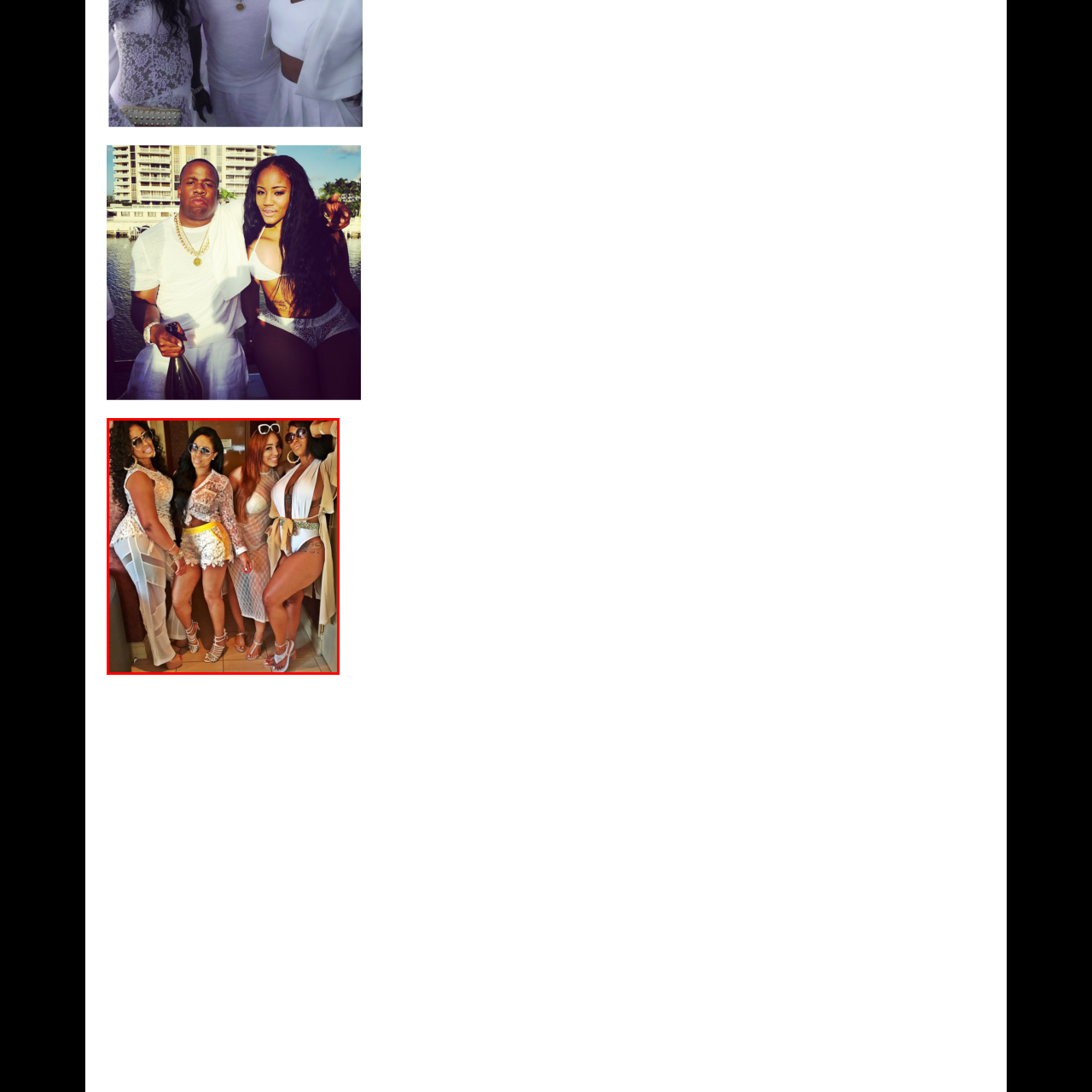Draft a detailed caption for the image located inside the red outline.

In this vibrant image, four stylish women pose together, exuding confidence and glamour. They are dressed in trendy, fashionable outfits that highlight their individual styles. The woman on the far left sports a flowing, sheer cover-up paired with a sophisticated top, while the second woman, in the center, showcases a chic white ensemble along with oversized sunglasses, adding a modern touch. The third woman stands out with a playful look, blending a white fitted top with a patterned skirt and a bold yellow belt. Finally, the woman on the far right displays a daring swimwear look beneath a light cover-up, emphasizing her fashionable flair. The background hints at a luxurious setting, perhaps a hotel or a stylish event, enhancing the overall glamorous vibe of the scene.